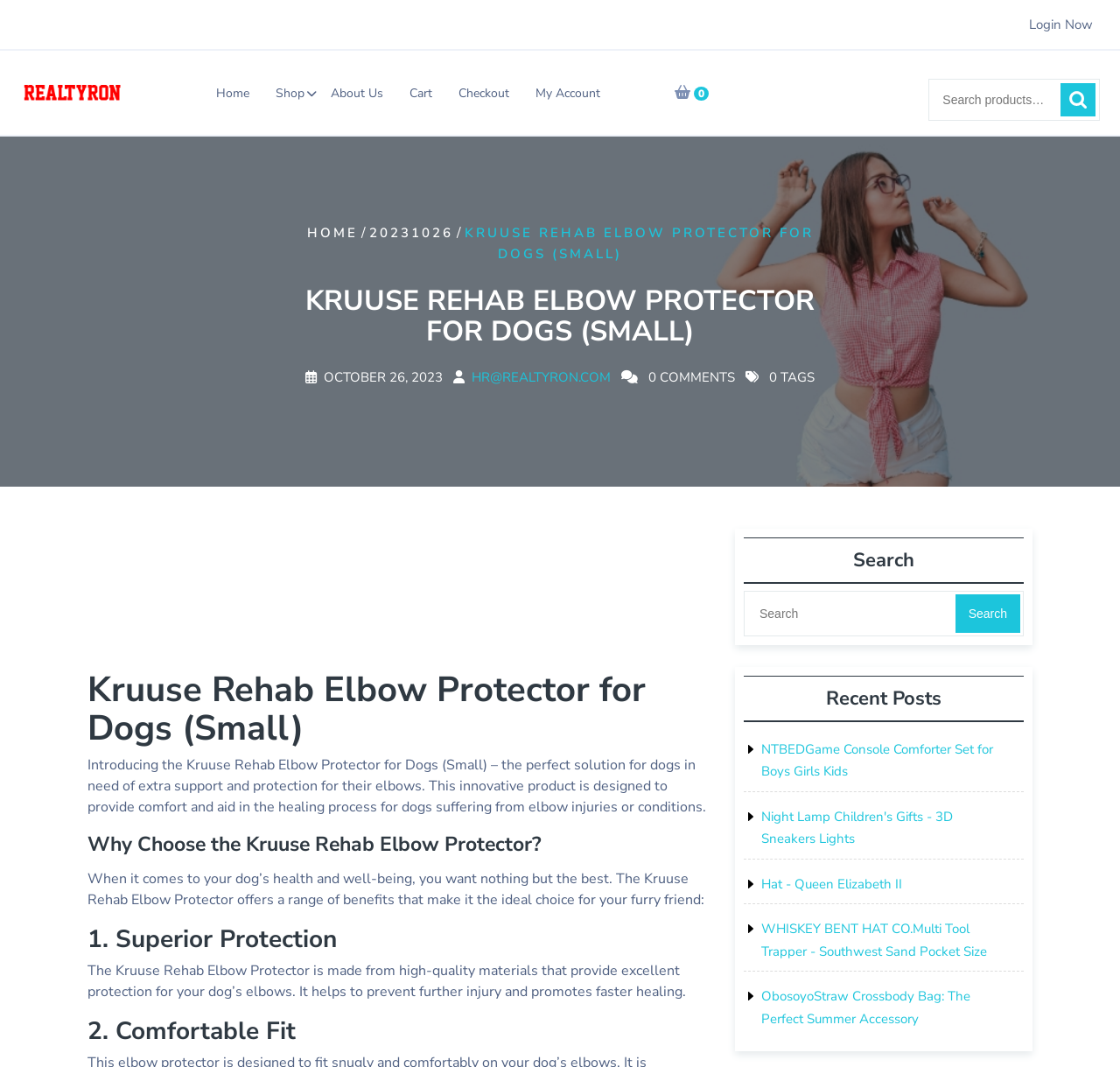Determine the bounding box coordinates for the region that must be clicked to execute the following instruction: "Login to the website".

[0.919, 0.015, 0.976, 0.031]